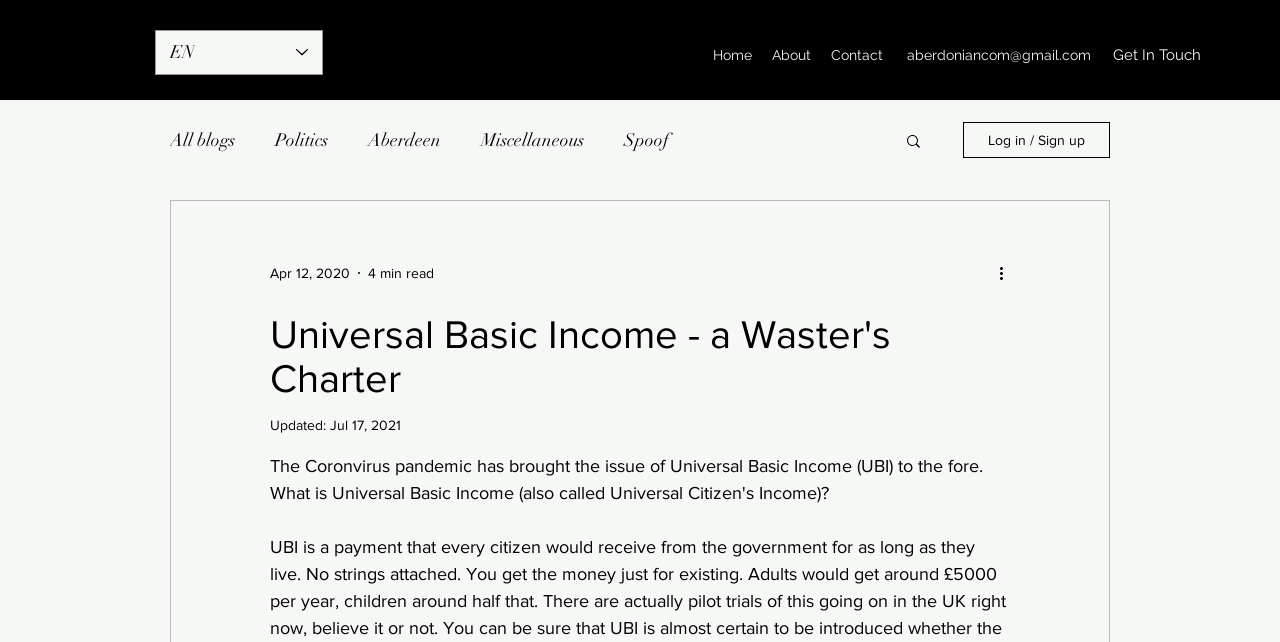Please examine the image and provide a detailed answer to the question: What is the date of the last update?

I found the generic element 'Updated:' which is followed by the date 'Jul 17, 2021'. This is the date of the last update.